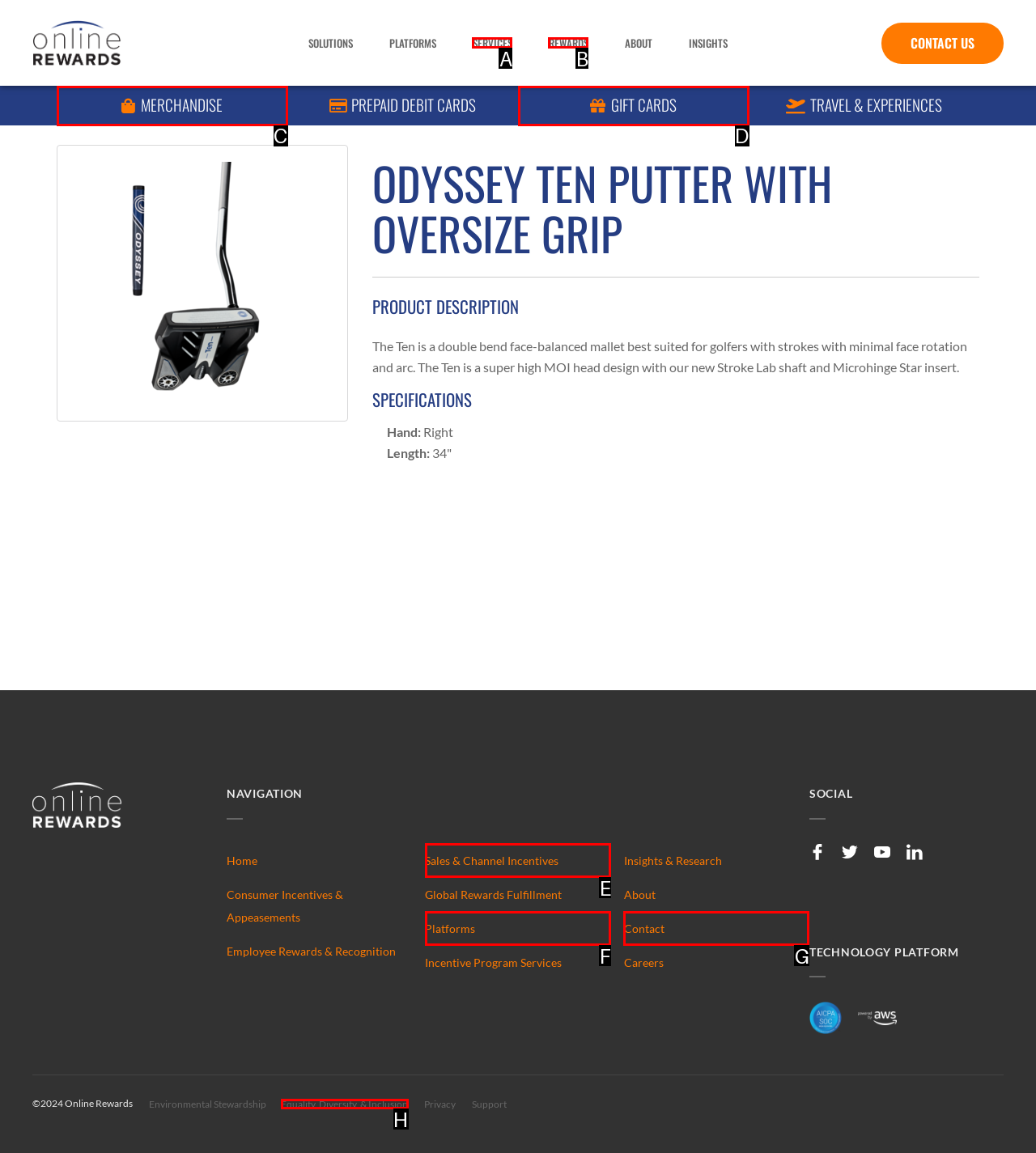Match the description: Gift Cards to the appropriate HTML element. Respond with the letter of your selected option.

D